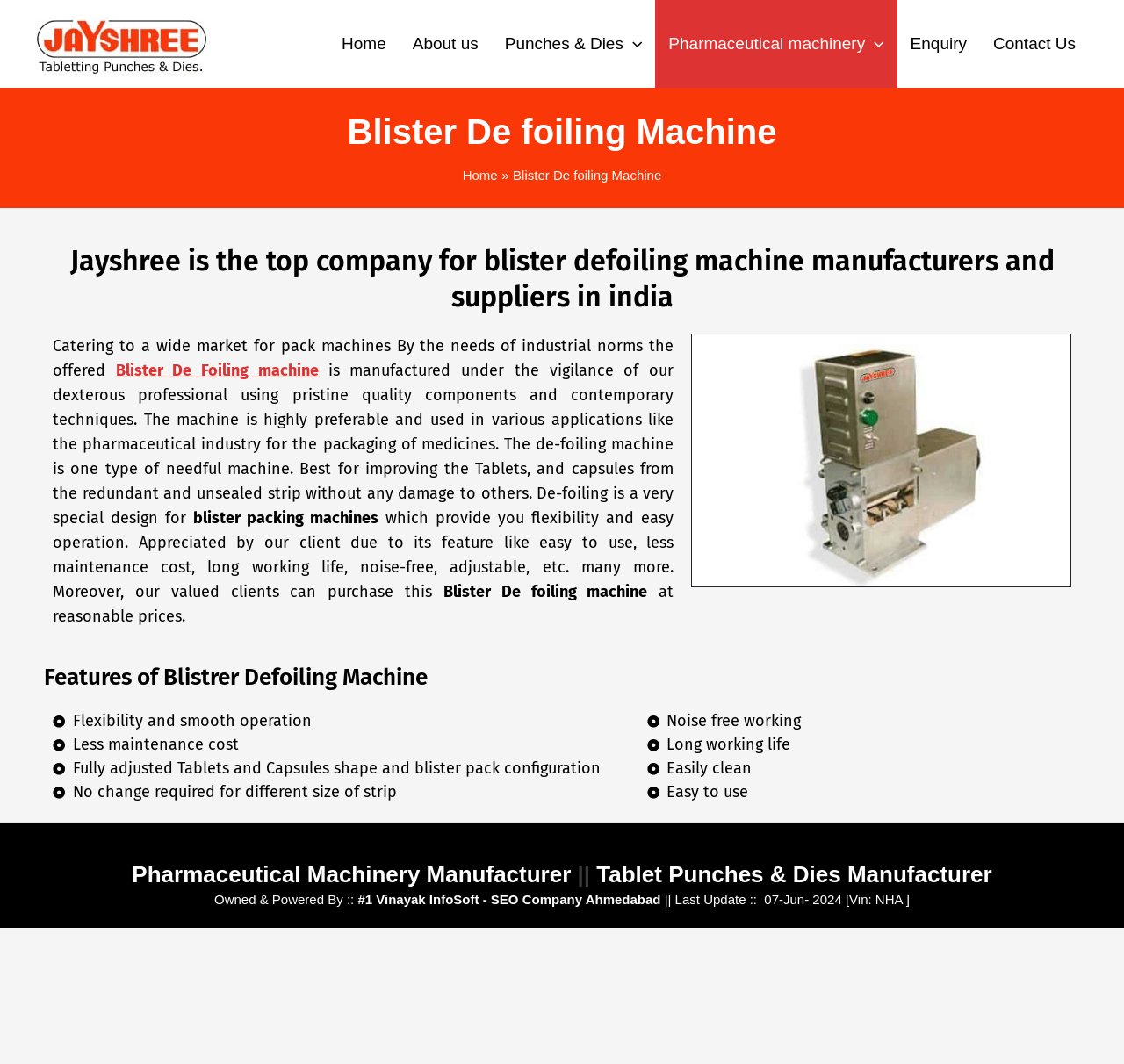Using details from the image, please answer the following question comprehensively:
What is the company name mentioned on the webpage?

The company name is mentioned on the webpage as 'Jayashree Tablet Science' which is also the text of the image and link at the top left corner of the webpage.